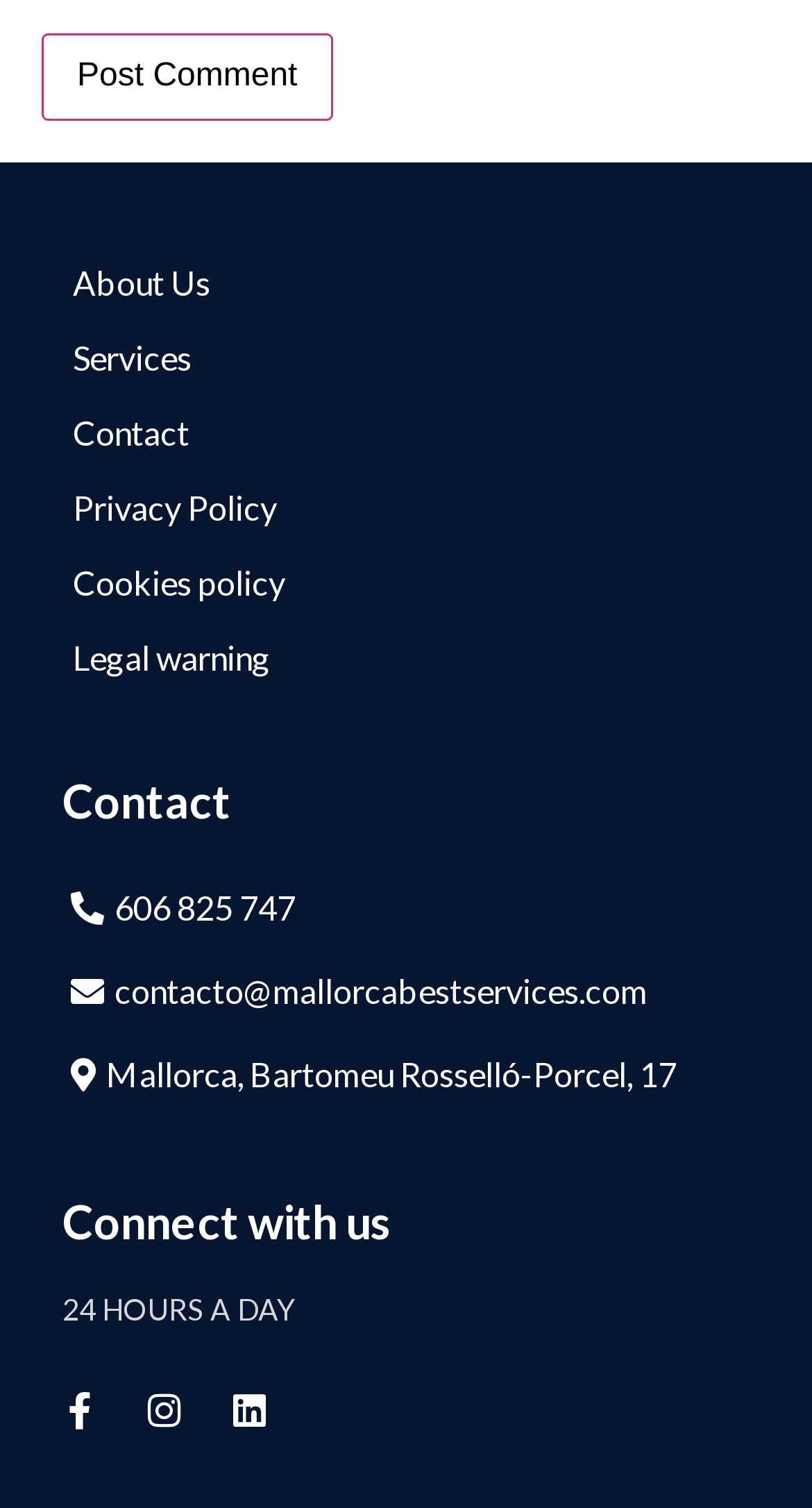Determine the coordinates of the bounding box for the clickable area needed to execute this instruction: "Go to 'About Us' page".

[0.051, 0.163, 0.949, 0.213]